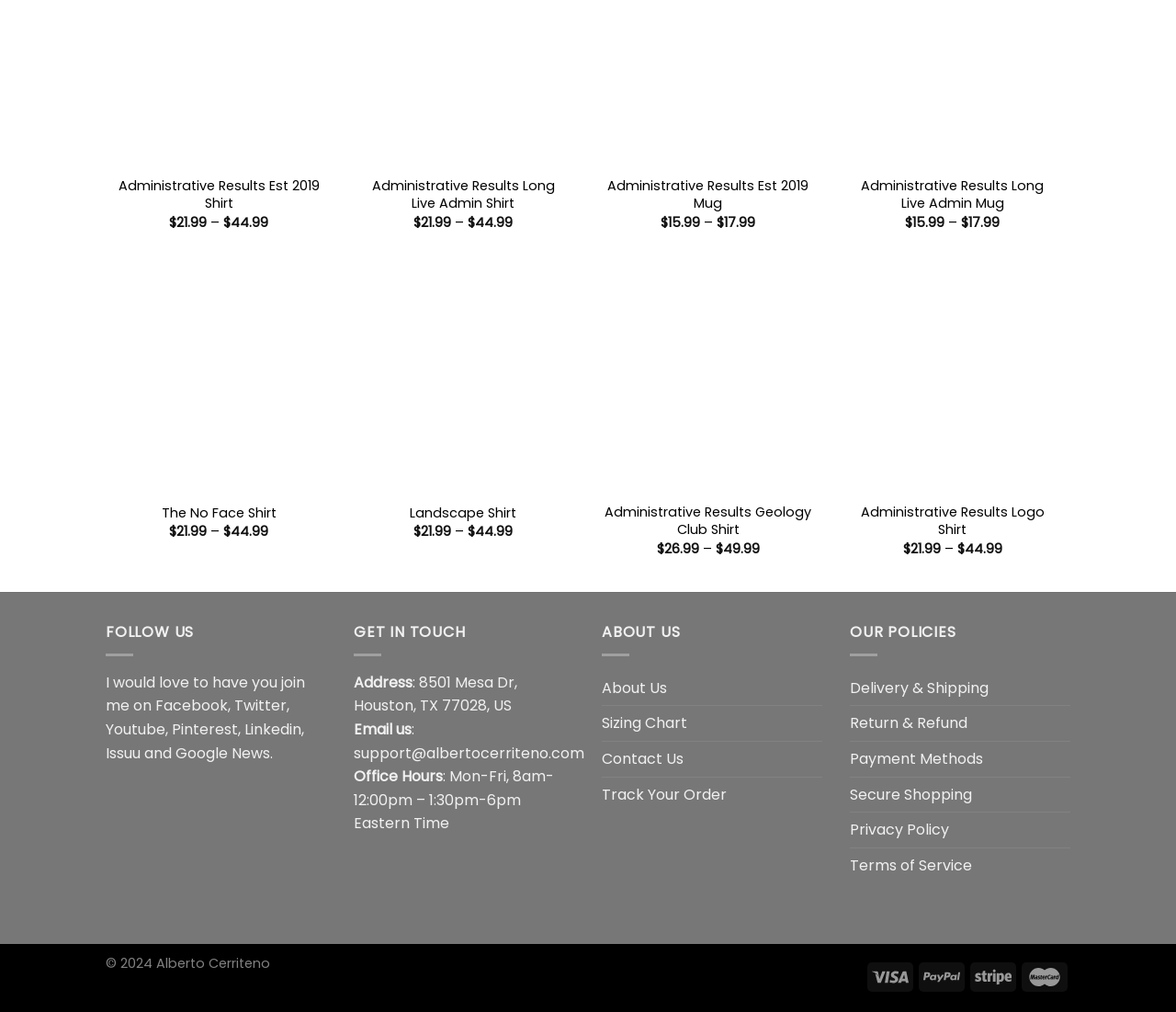Highlight the bounding box coordinates of the element you need to click to perform the following instruction: "Learn about the delivery and shipping policy."

[0.723, 0.663, 0.841, 0.697]